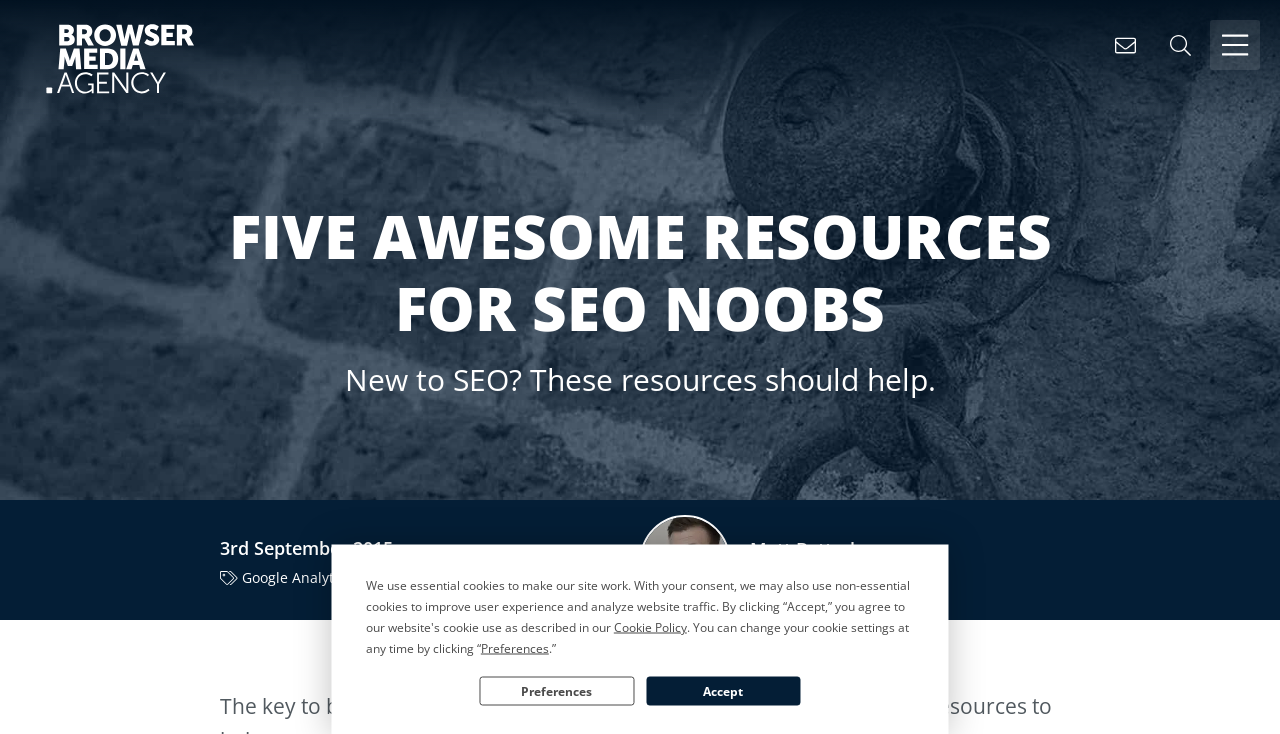Please determine the bounding box coordinates of the section I need to click to accomplish this instruction: "Read the 'Five awesome resources for SEO noobs' article".

[0.14, 0.272, 0.86, 0.469]